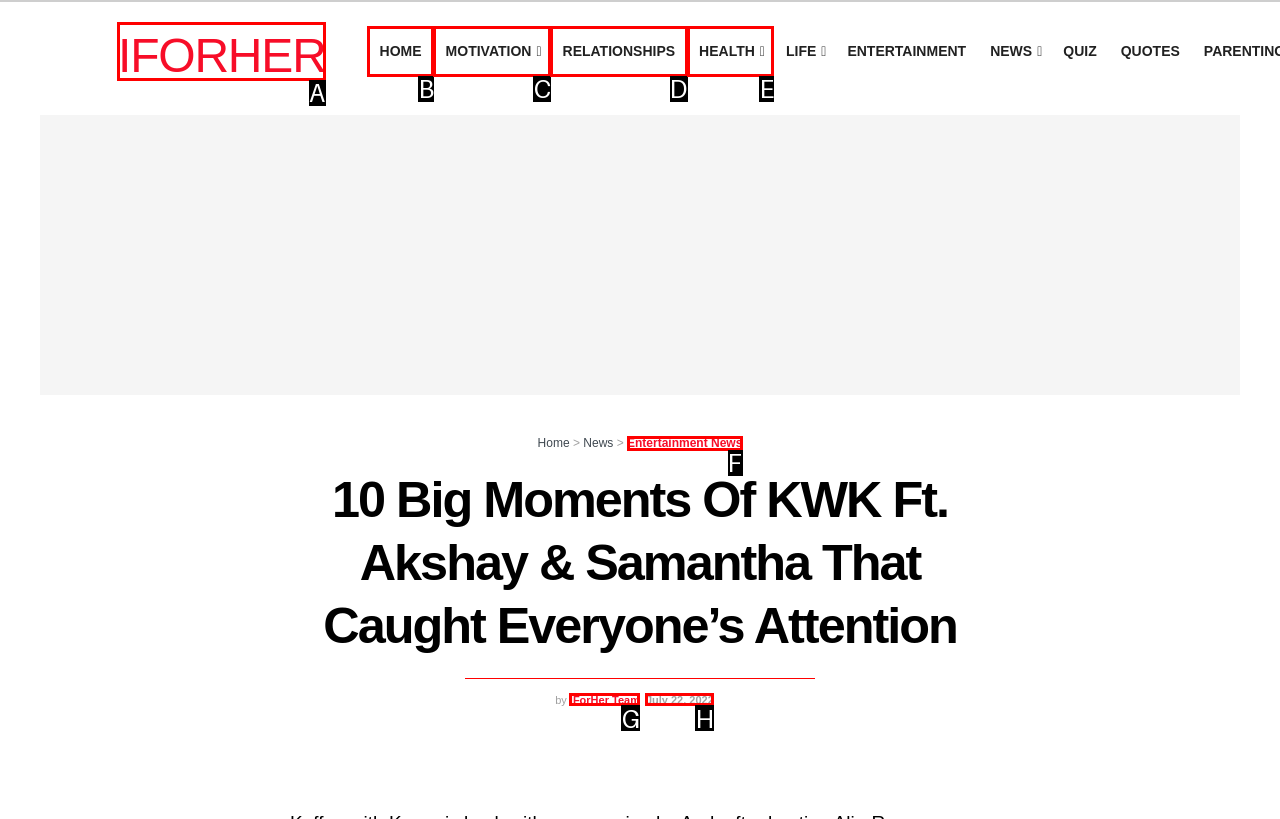Identify which lettered option completes the task: visit IFORHER. Provide the letter of the correct choice.

A